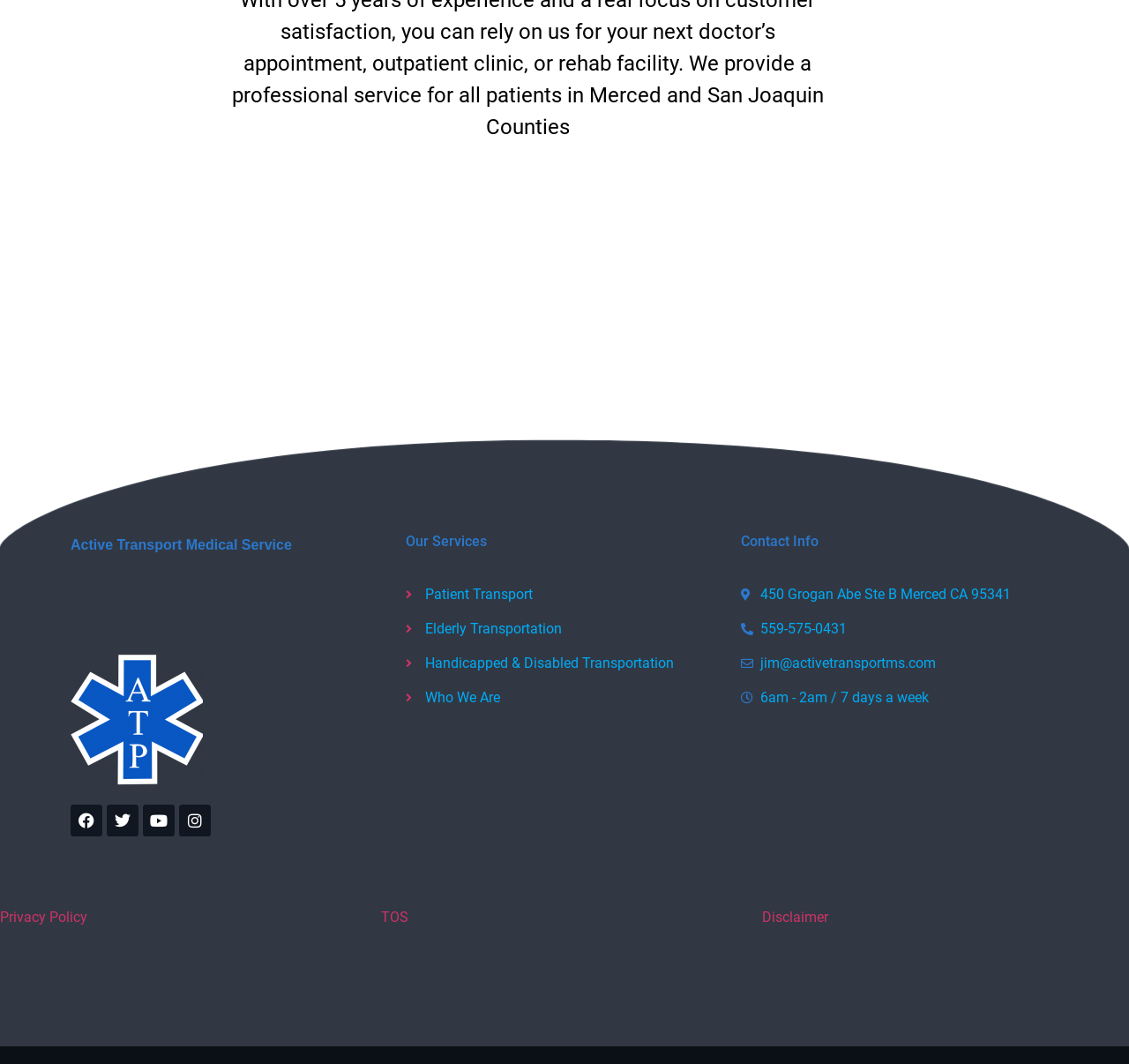What is the address of the medical service?
Examine the image and provide an in-depth answer to the question.

The address of the medical service can be found under the 'Contact Info' heading, where it is written in a static text element as '450 Grogan Ave Ste B Merced CA 95341'.